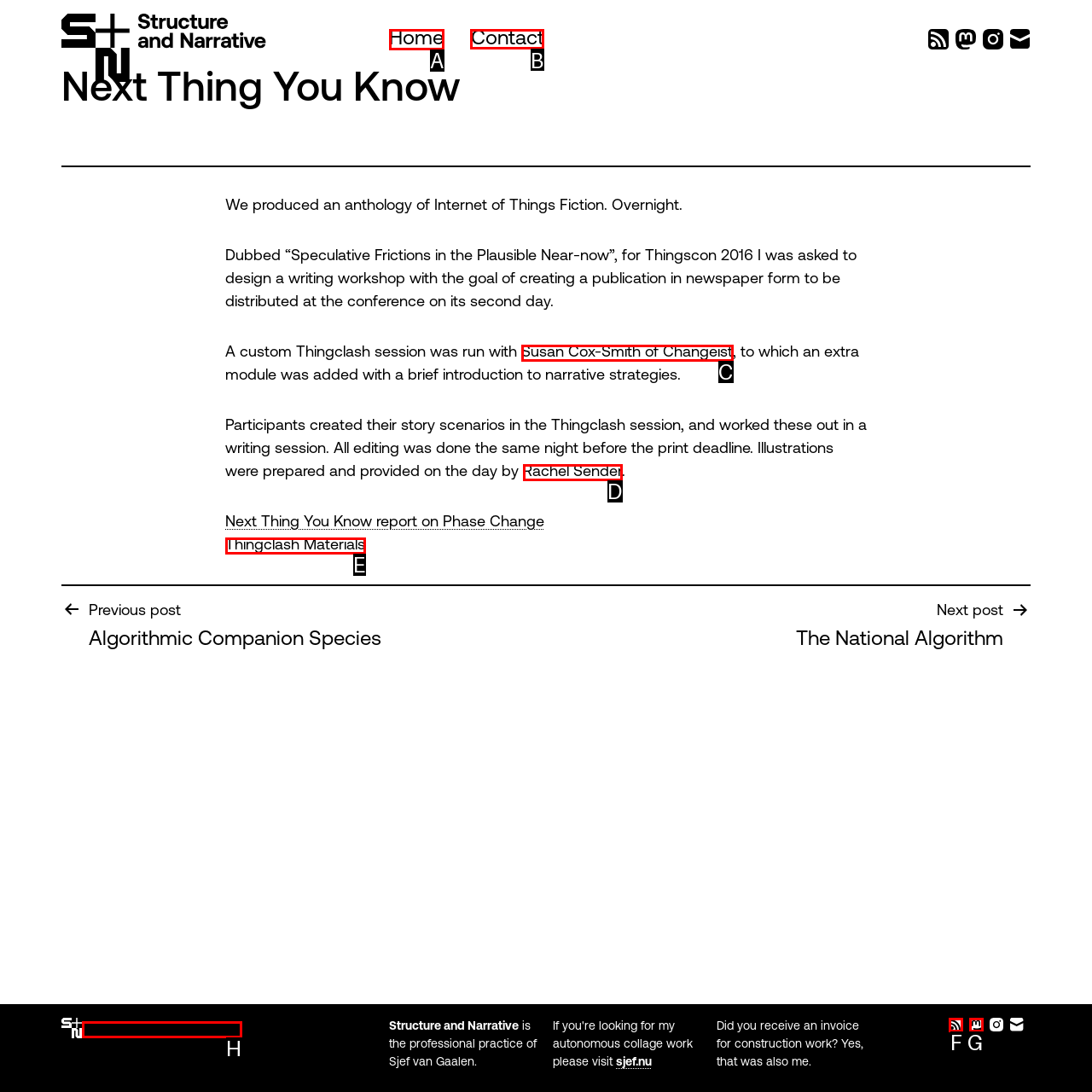Given the task: Contact the author, tell me which HTML element to click on.
Answer with the letter of the correct option from the given choices.

B